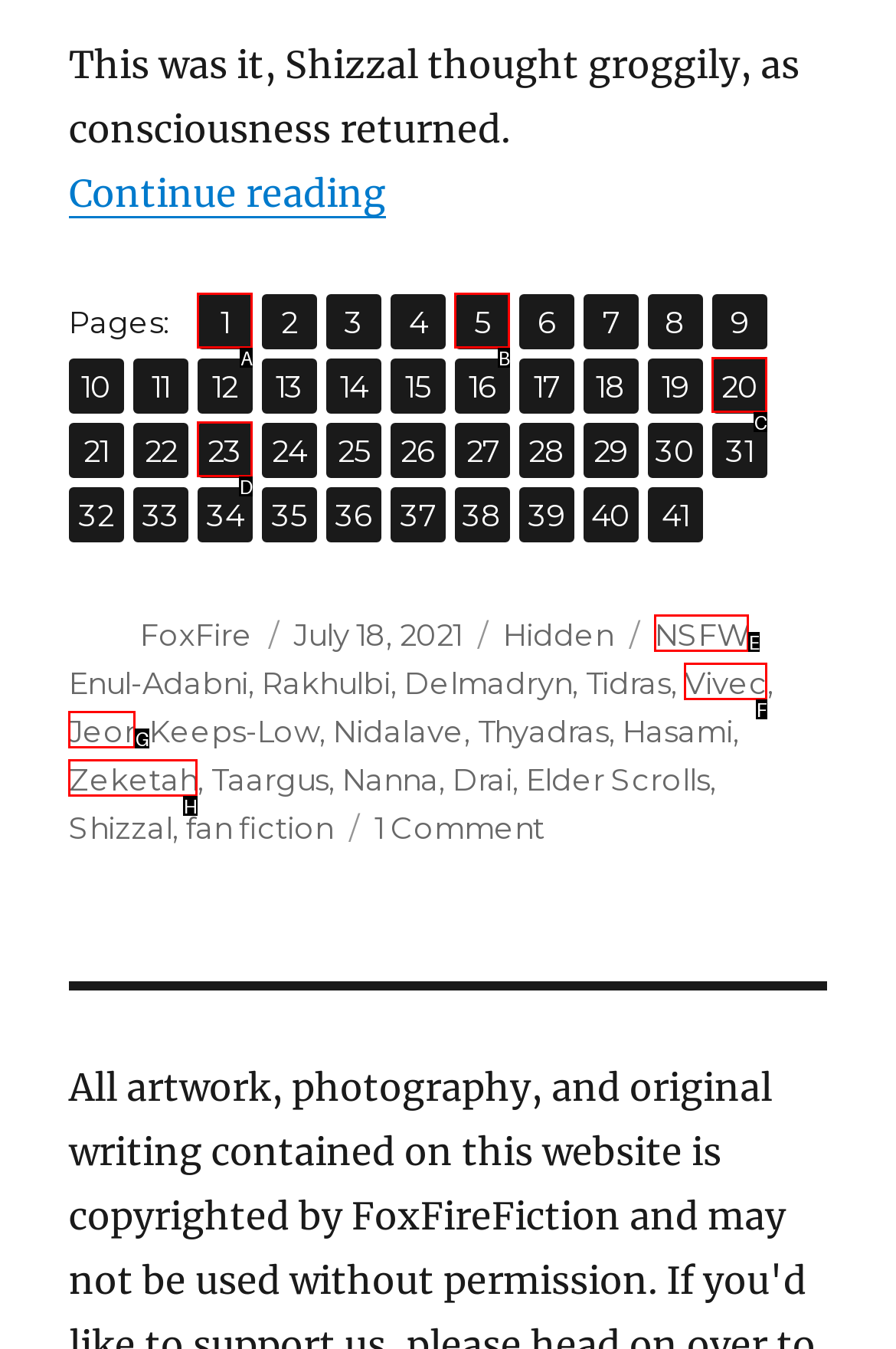Tell me which one HTML element best matches the description: Page 20
Answer with the option's letter from the given choices directly.

C